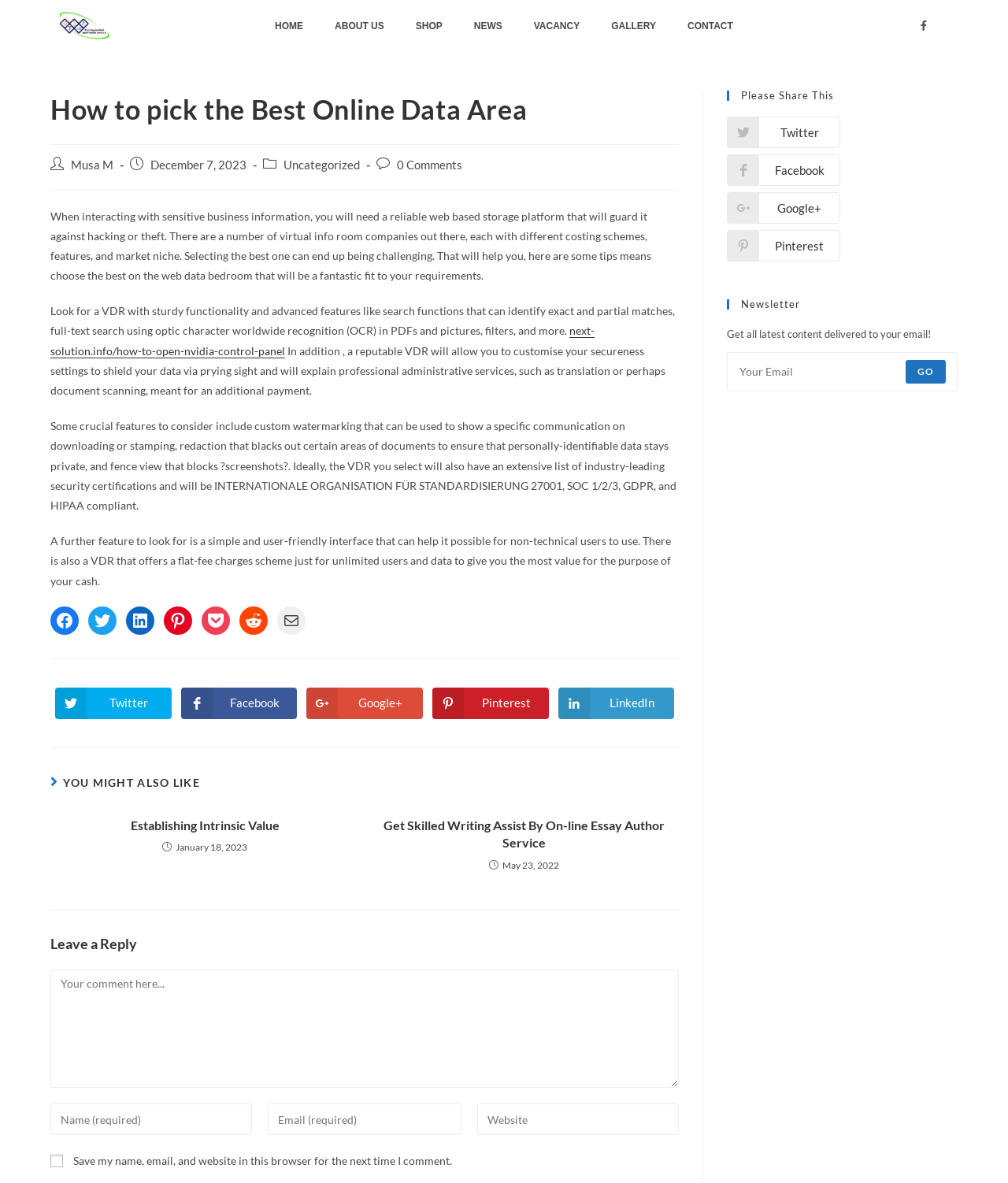Please determine the bounding box coordinates of the element's region to click for the following instruction: "Share on Facebook".

[0.906, 0.013, 0.927, 0.03]